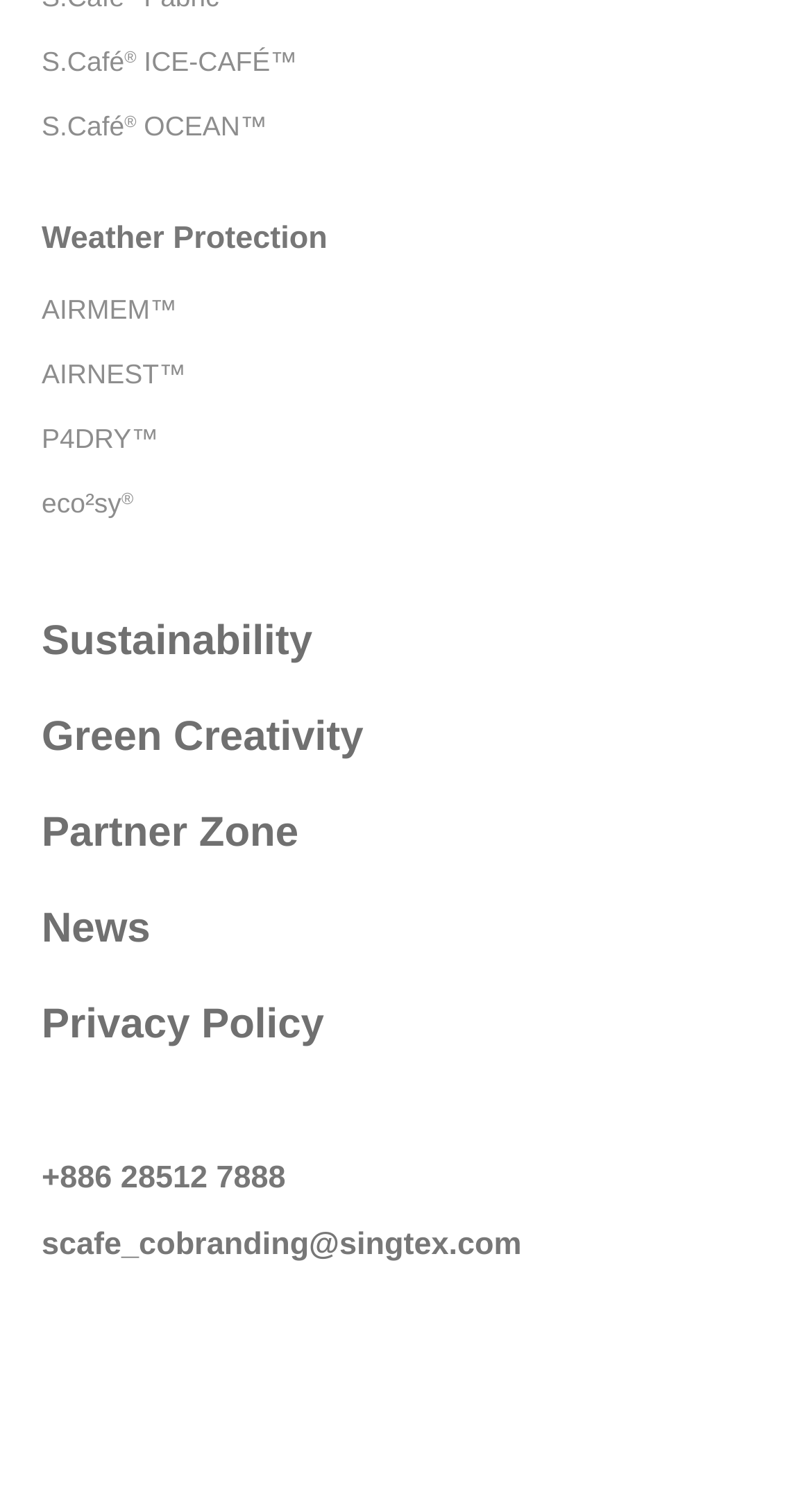Locate the bounding box coordinates of the element you need to click to accomplish the task described by this instruction: "Follow scafe on facebook".

[0.051, 0.885, 0.128, 0.927]